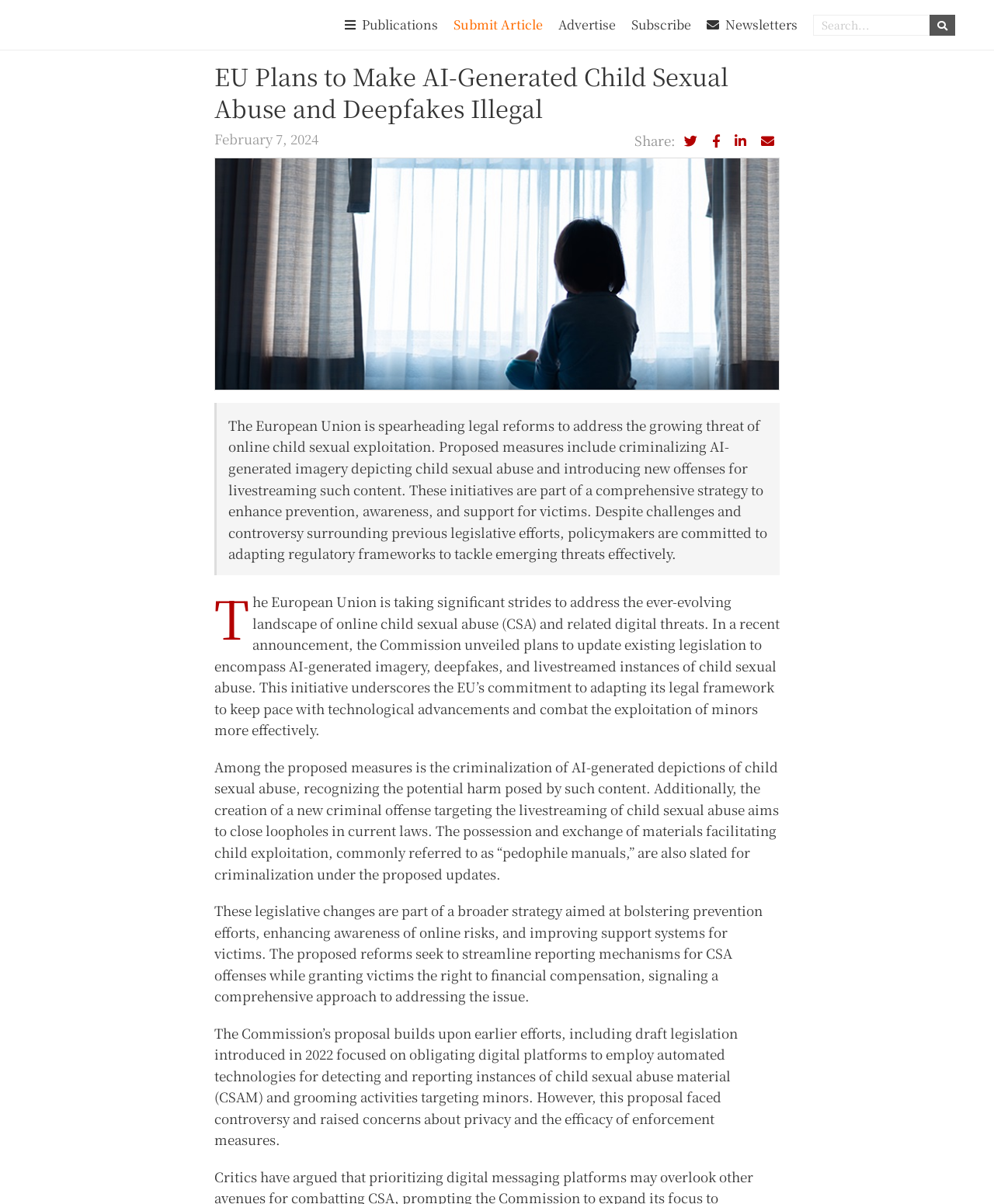Find the headline of the webpage and generate its text content.

EU Plans to Make AI-Generated Child Sexual Abuse and Deepfakes Illegal